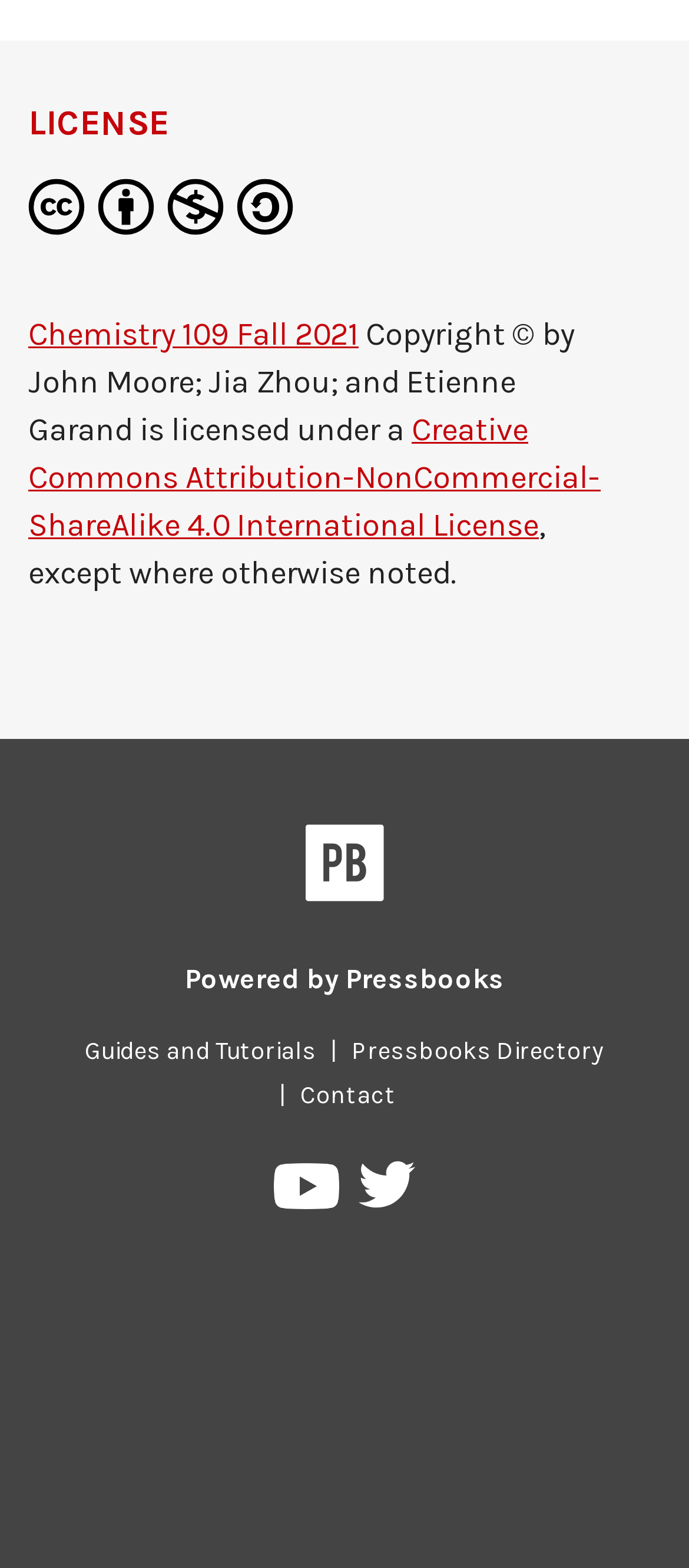Locate the bounding box coordinates of the element to click to perform the following action: 'Click the 'Contact' link'. The coordinates should be given as four float values between 0 and 1, in the form of [left, top, right, bottom].

[0.415, 0.819, 0.595, 0.838]